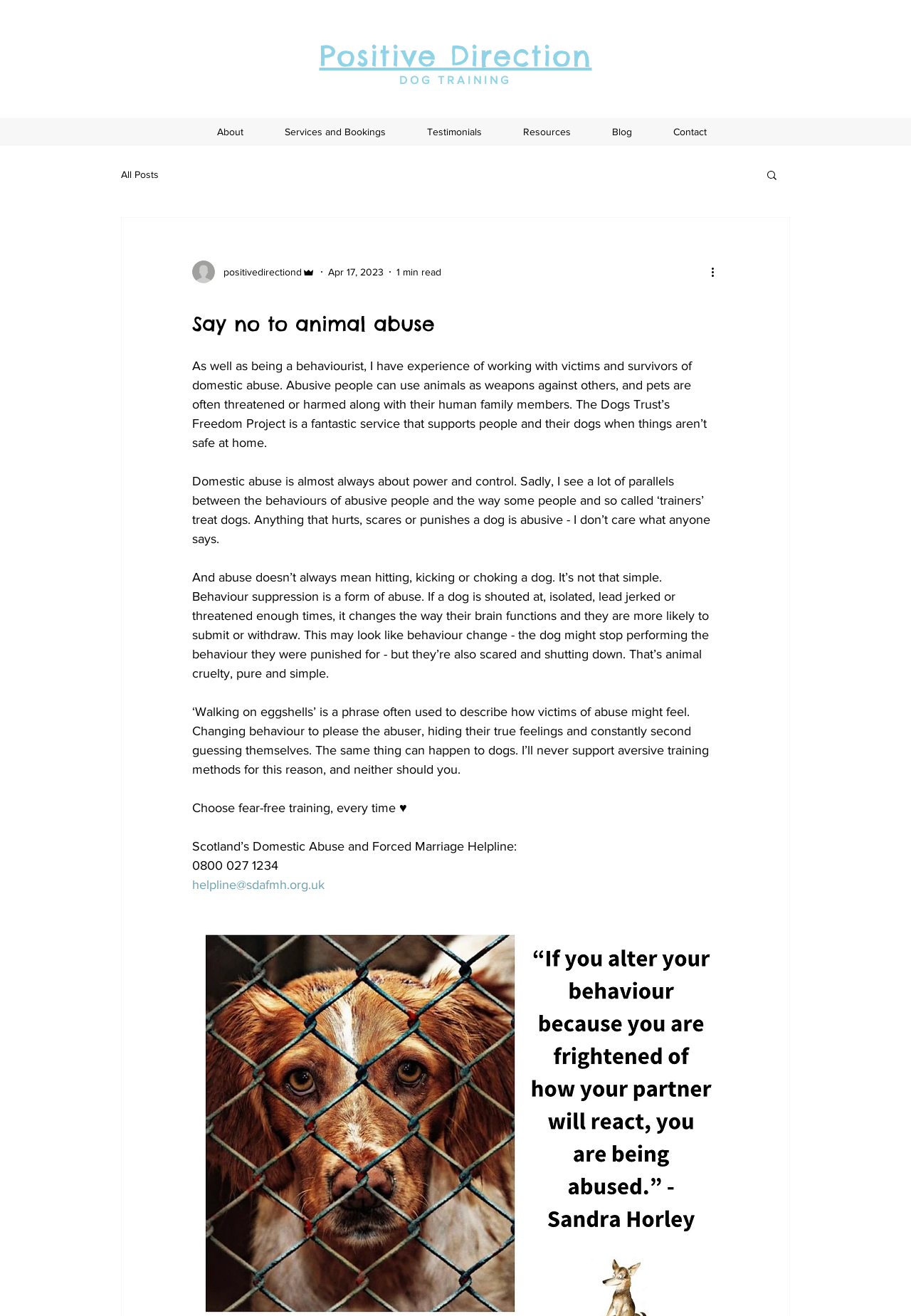What is the name of the project mentioned?
Answer the question in as much detail as possible.

The webpage mentions the Dogs Trust's Freedom Project, which is a service that supports people and their dogs when they are not safe at home.